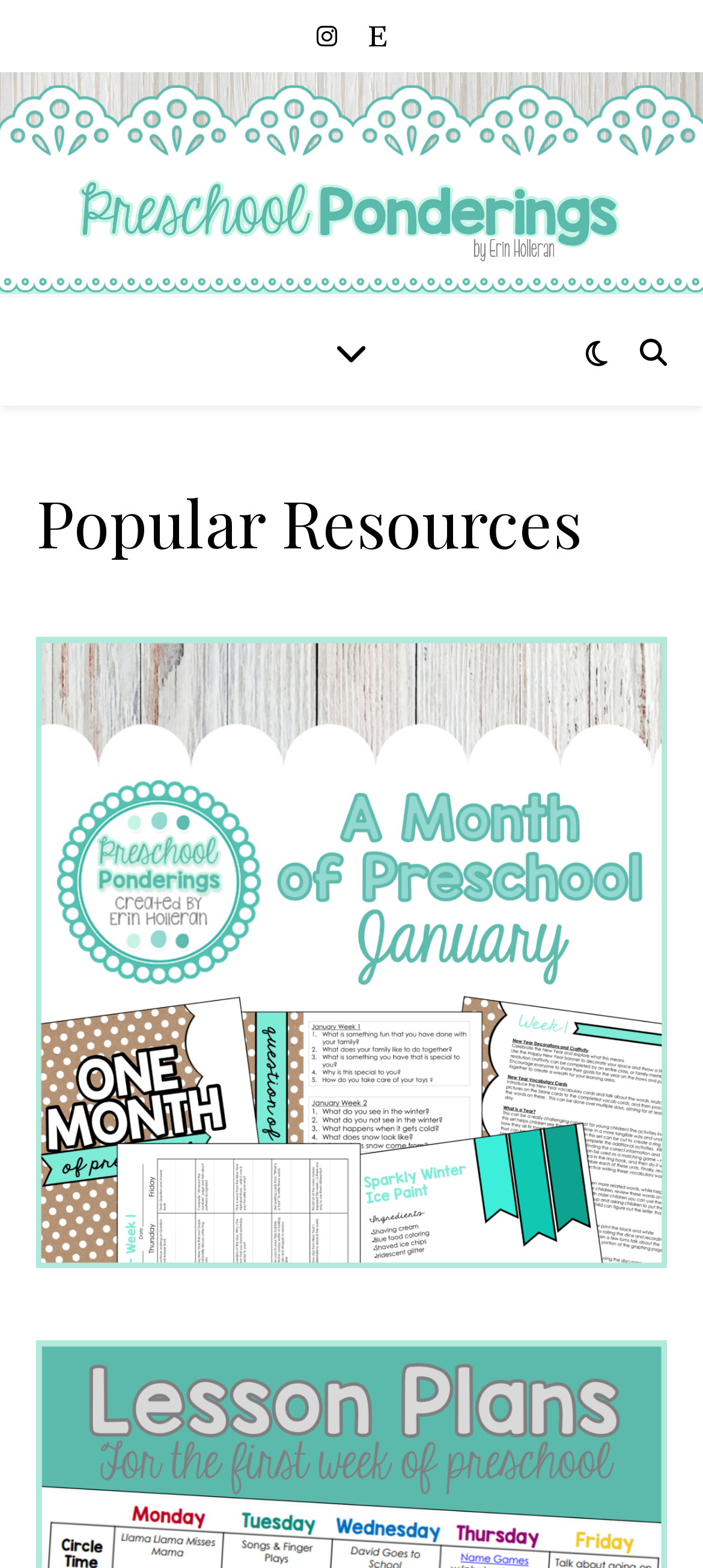Locate and extract the headline of this webpage.

Yoga for the Preschool Classroom